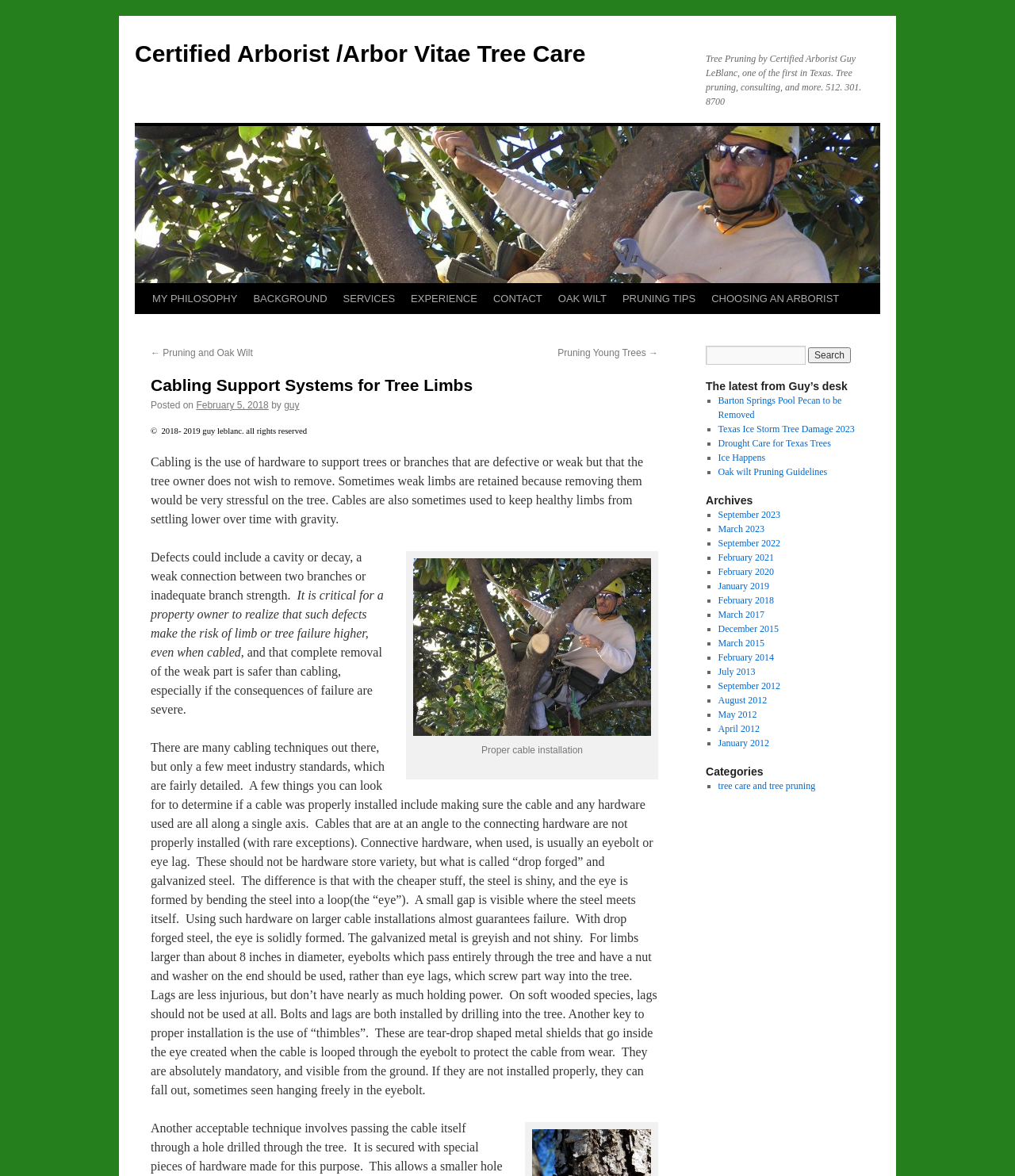Using the webpage screenshot, find the UI element described by Pruning Young Trees →. Provide the bounding box coordinates in the format (top-left x, top-left y, bottom-right x, bottom-right y), ensuring all values are floating point numbers between 0 and 1.

[0.549, 0.295, 0.648, 0.305]